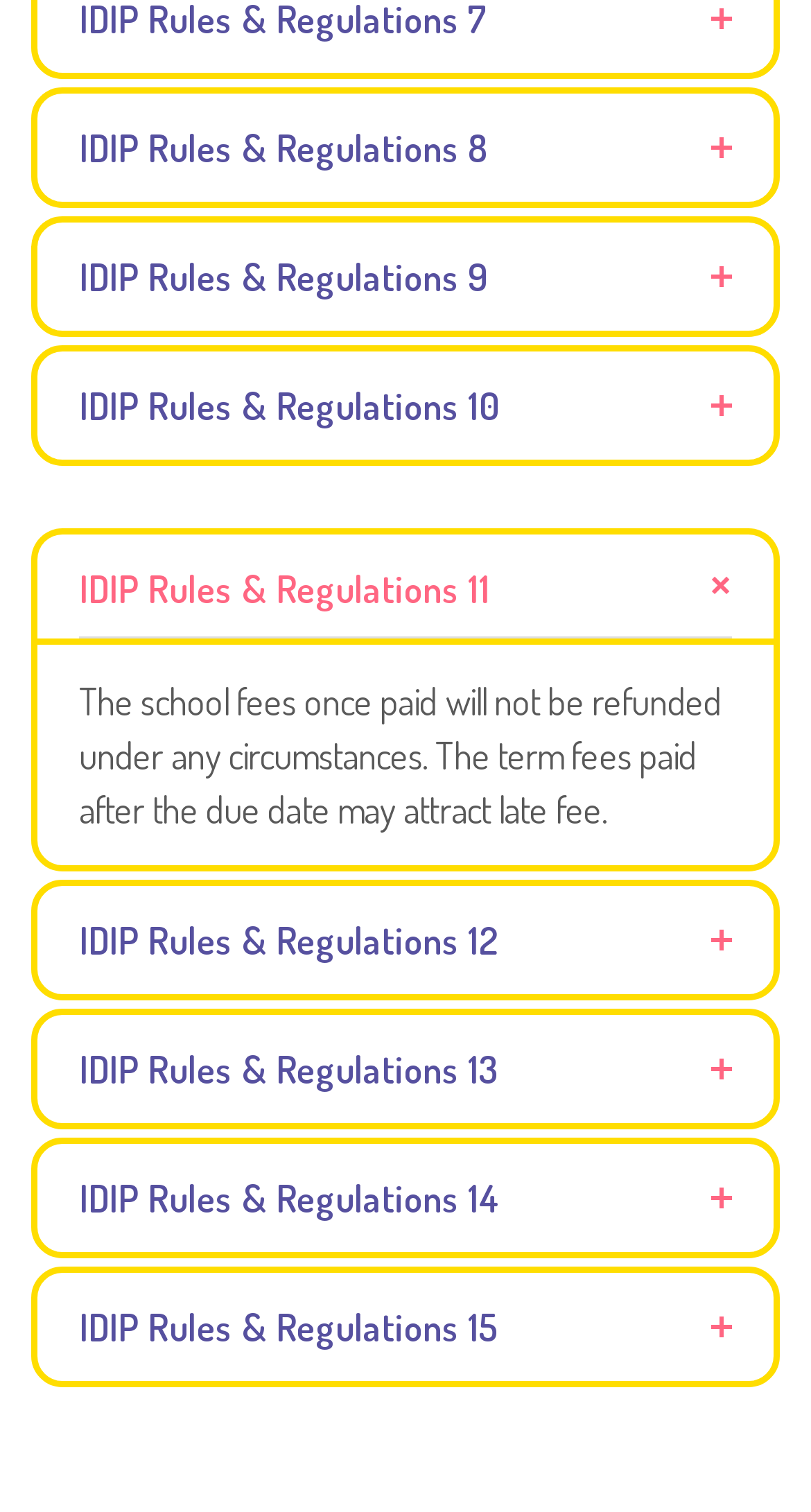Are there any links on the page?
Using the image as a reference, deliver a detailed and thorough answer to the question.

I saw that each heading 'IDIP Rules & Regulations' has a corresponding link, which implies that there are links on the page.